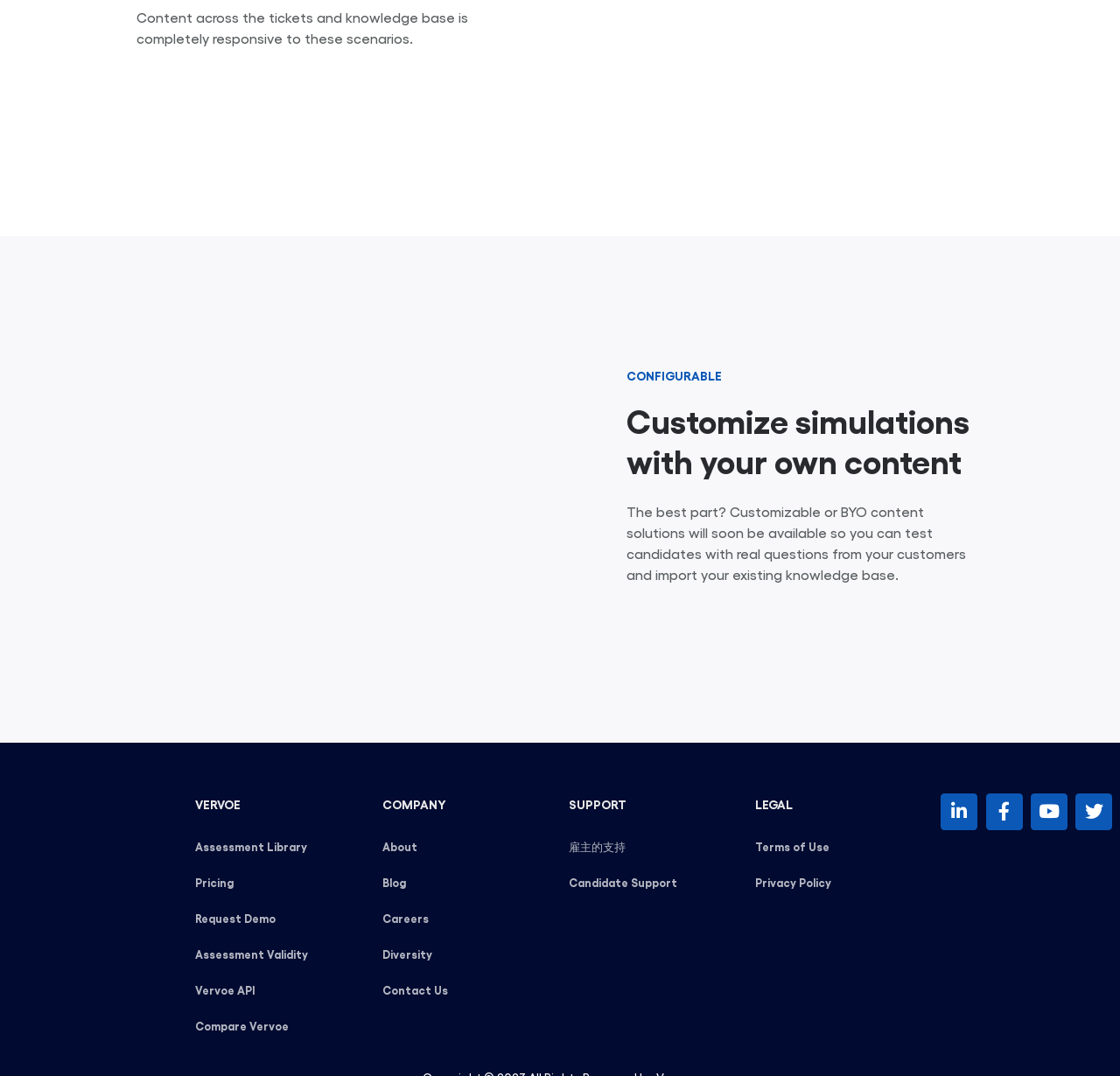Identify the bounding box of the HTML element described as: "Contact Us".

[0.341, 0.909, 0.492, 0.93]